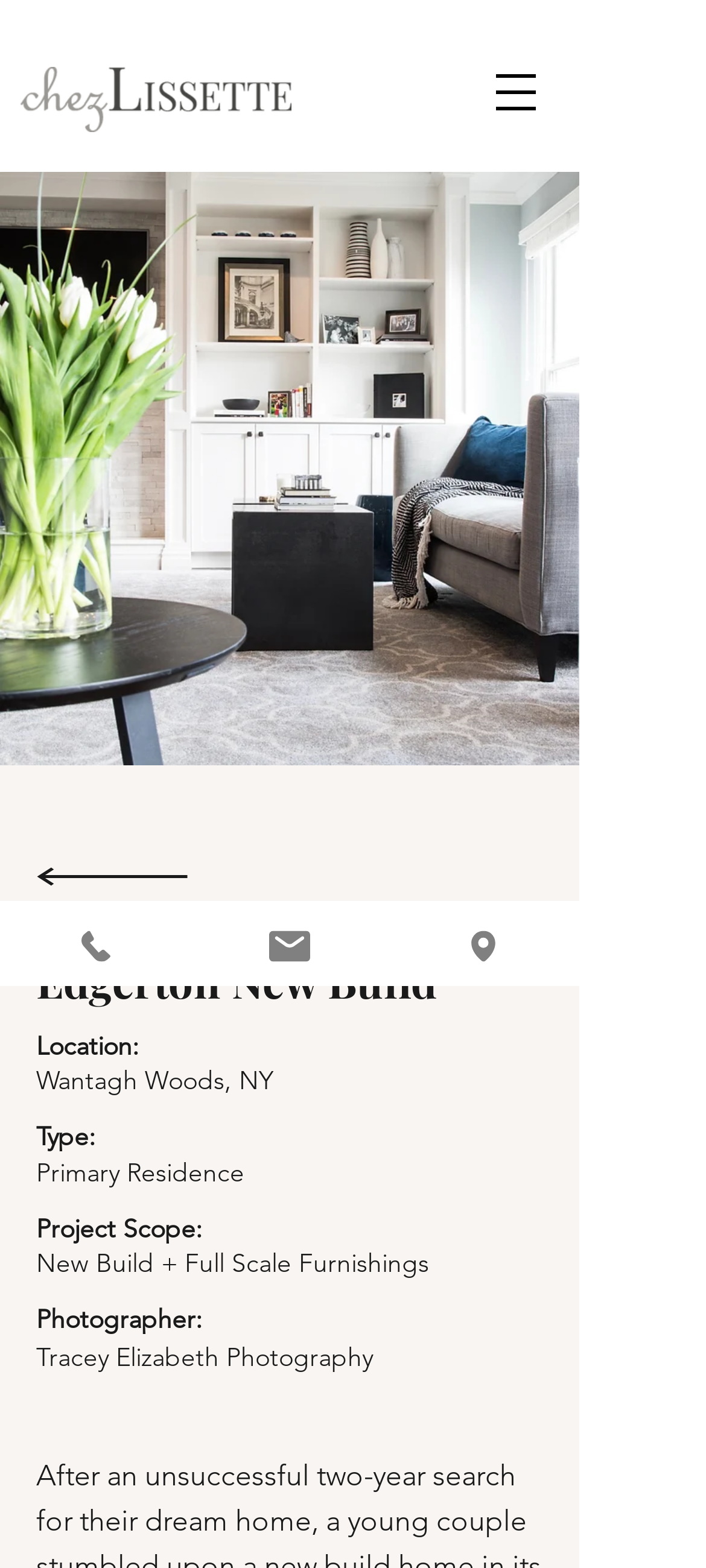Offer an in-depth caption of the entire webpage.

The webpage is about a new build project called "Edgerton New Build" located in Wantagh Woods, NY. At the top left corner, there is a logo image. Next to it, on the top right corner, there is a button to open a navigation menu. 

Below the logo, there is a heading that repeats the project name "Edgerton New Build". Underneath the heading, there are several lines of text that provide details about the project. The text is organized into sections with labels such as "Location:", "Type:", "Project Scope:", and "Photographer:". The corresponding values for each section are "Wantagh Woods, NY", "Primary Residence", "New Build + Full Scale Furnishings", and "Tracey Elizabeth Photography", respectively.

On the left side of the page, there are three links for "Phone", "Email", and "Address", each accompanied by a small image. These links are stacked vertically, with "Phone" at the top, "Email" in the middle, and "Address" at the bottom.